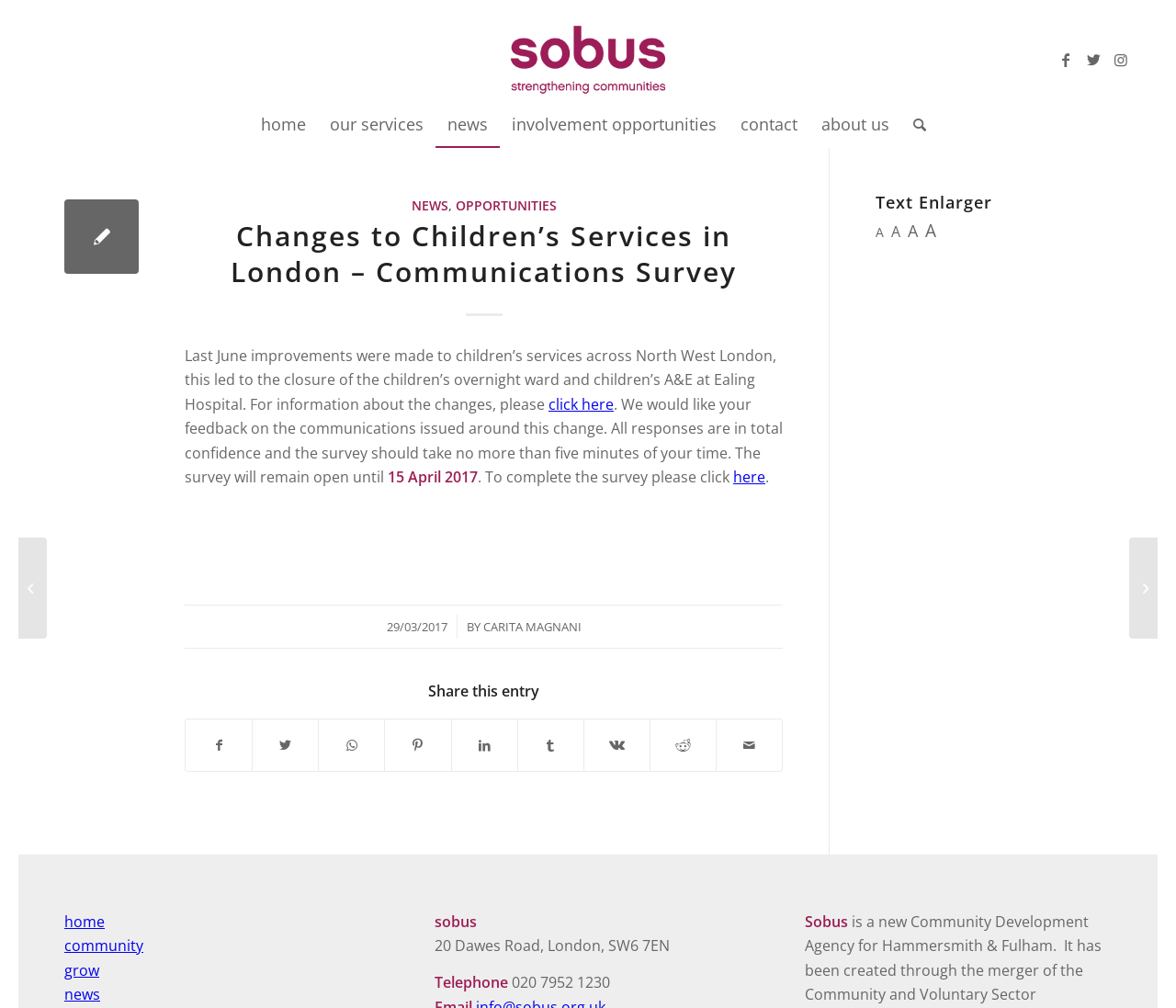How many navigation links are available in the top menu?
Using the information from the image, give a concise answer in one word or a short phrase.

7